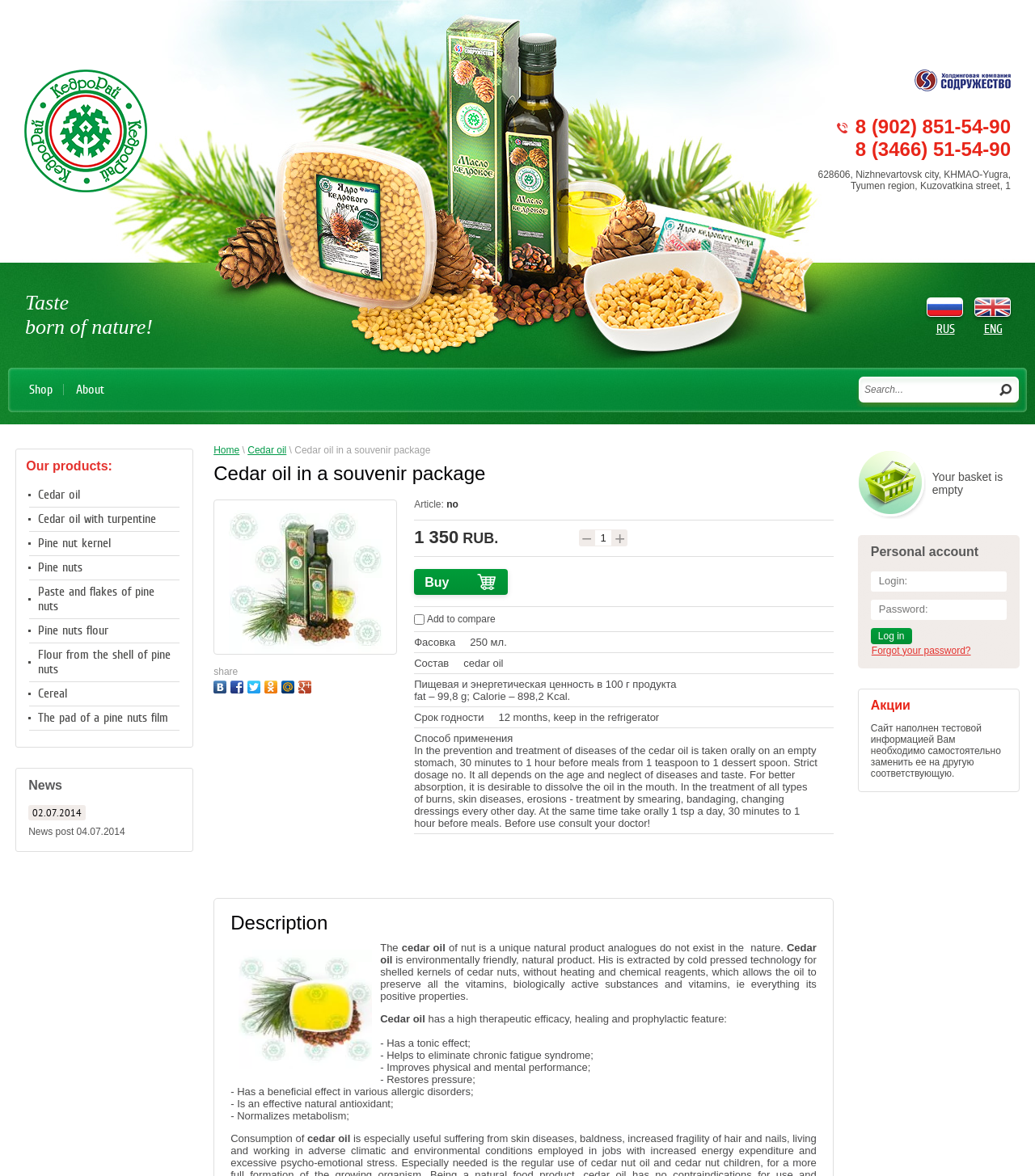Please find and give the text of the main heading on the webpage.

Cedar oil in a souvenir package